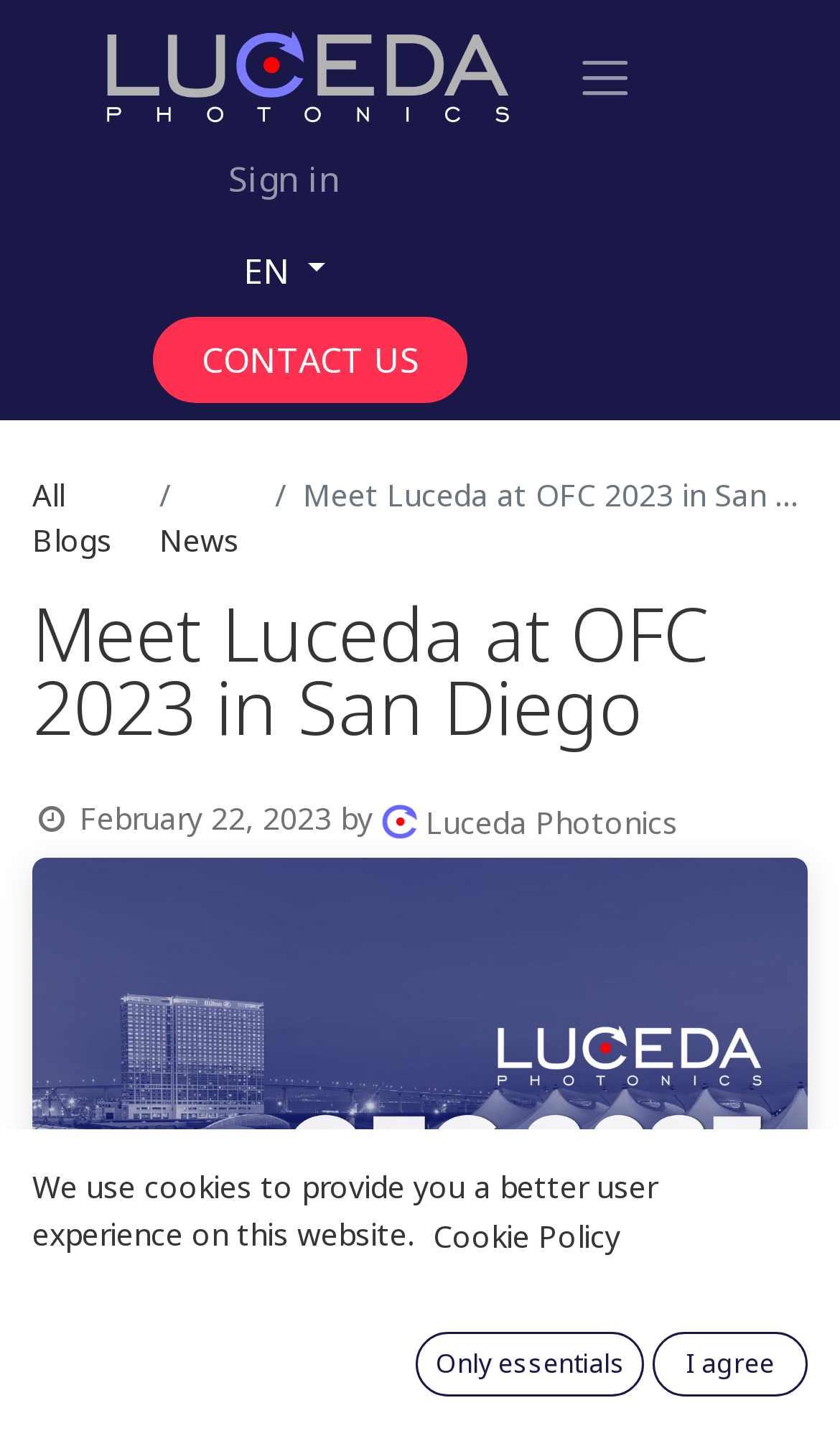Find the bounding box coordinates of the element I should click to carry out the following instruction: "Contact us".

[0.182, 0.221, 0.557, 0.282]